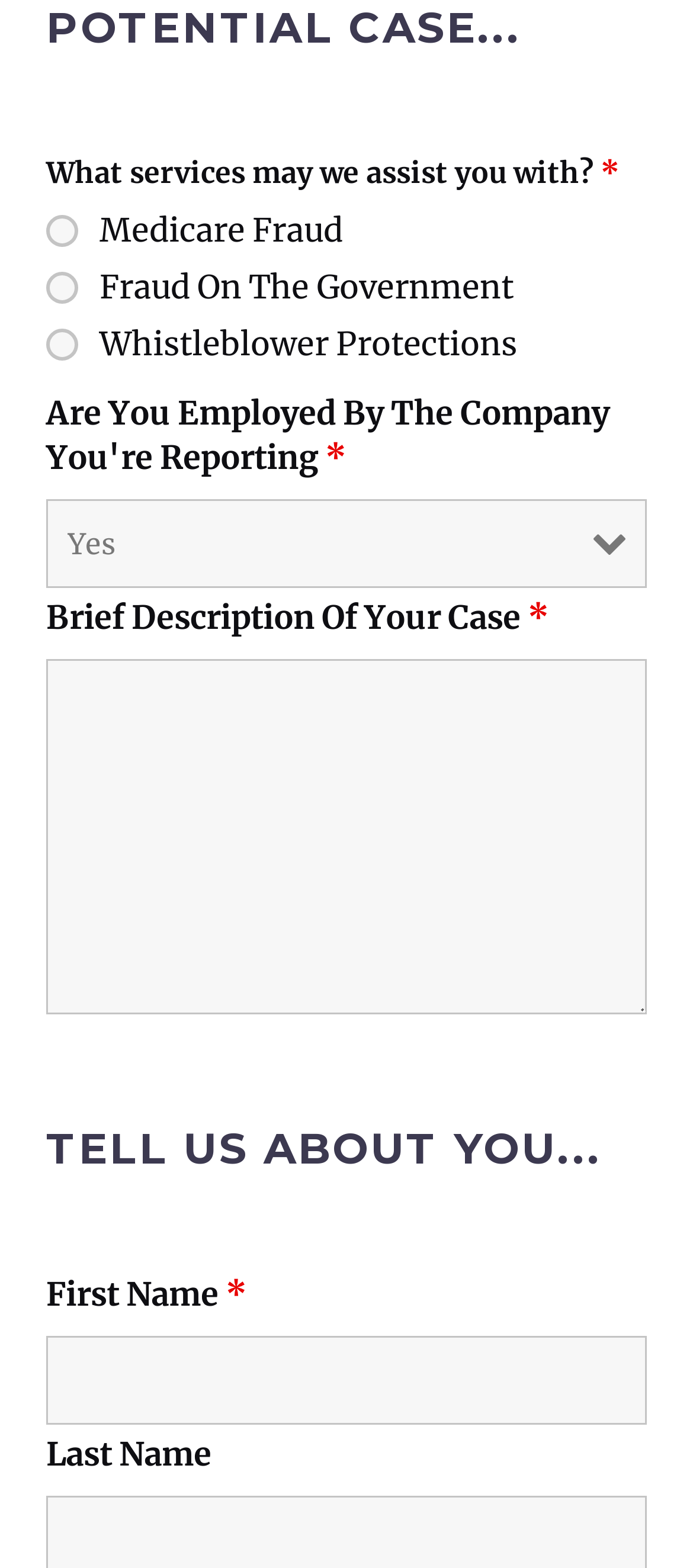Review the image closely and give a comprehensive answer to the question: How many text boxes are required on the webpage?

The webpage has two required text boxes, one for 'Brief Description Of Your Case' and another for 'First Name'.